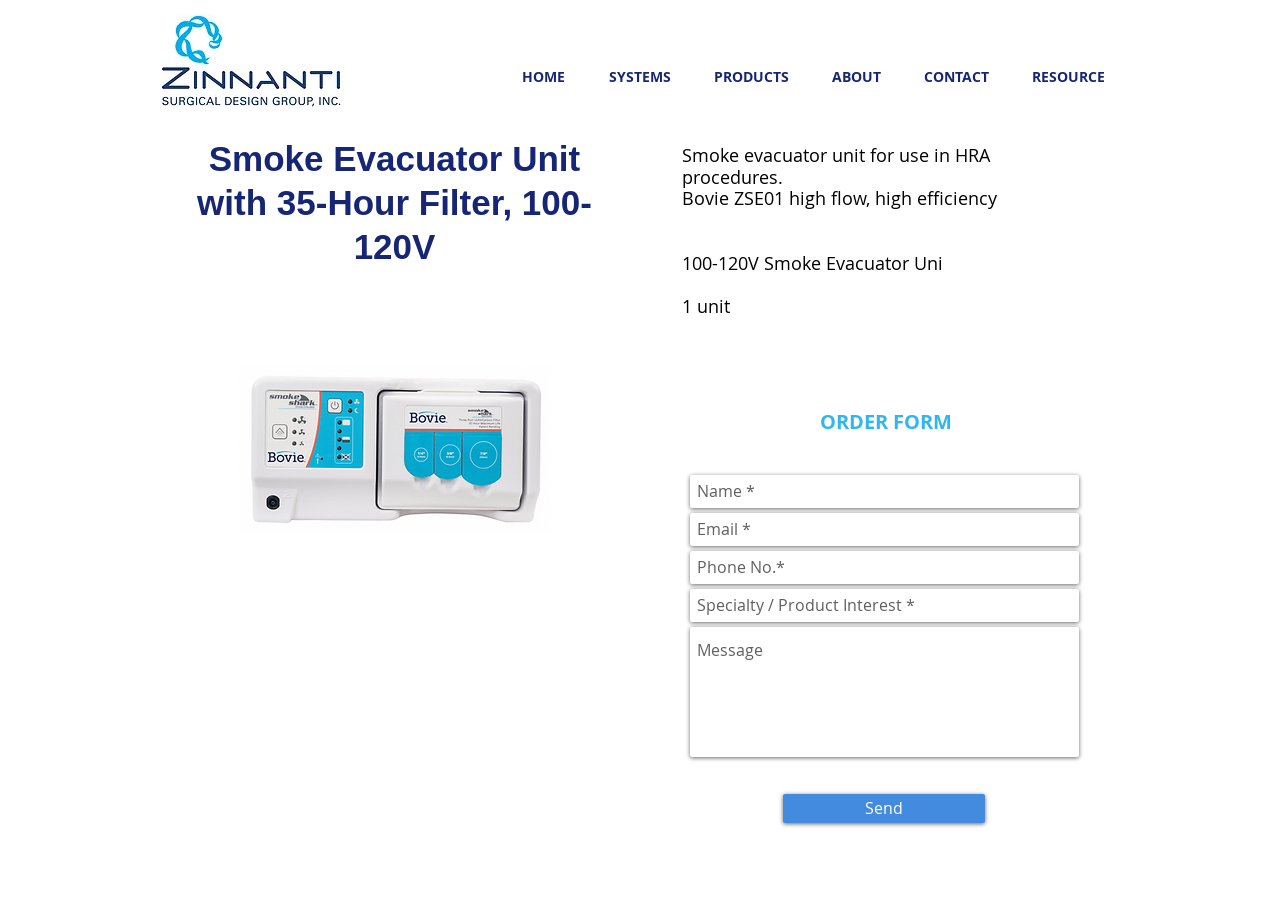Utilize the details in the image to thoroughly answer the following question: What is the purpose of the smoke evacuator unit?

Based on the webpage, the smoke evacuator unit is for use in HRA procedures, as stated in the StaticText element with the text 'Smoke evacuator unit for use in HRA procedures.'